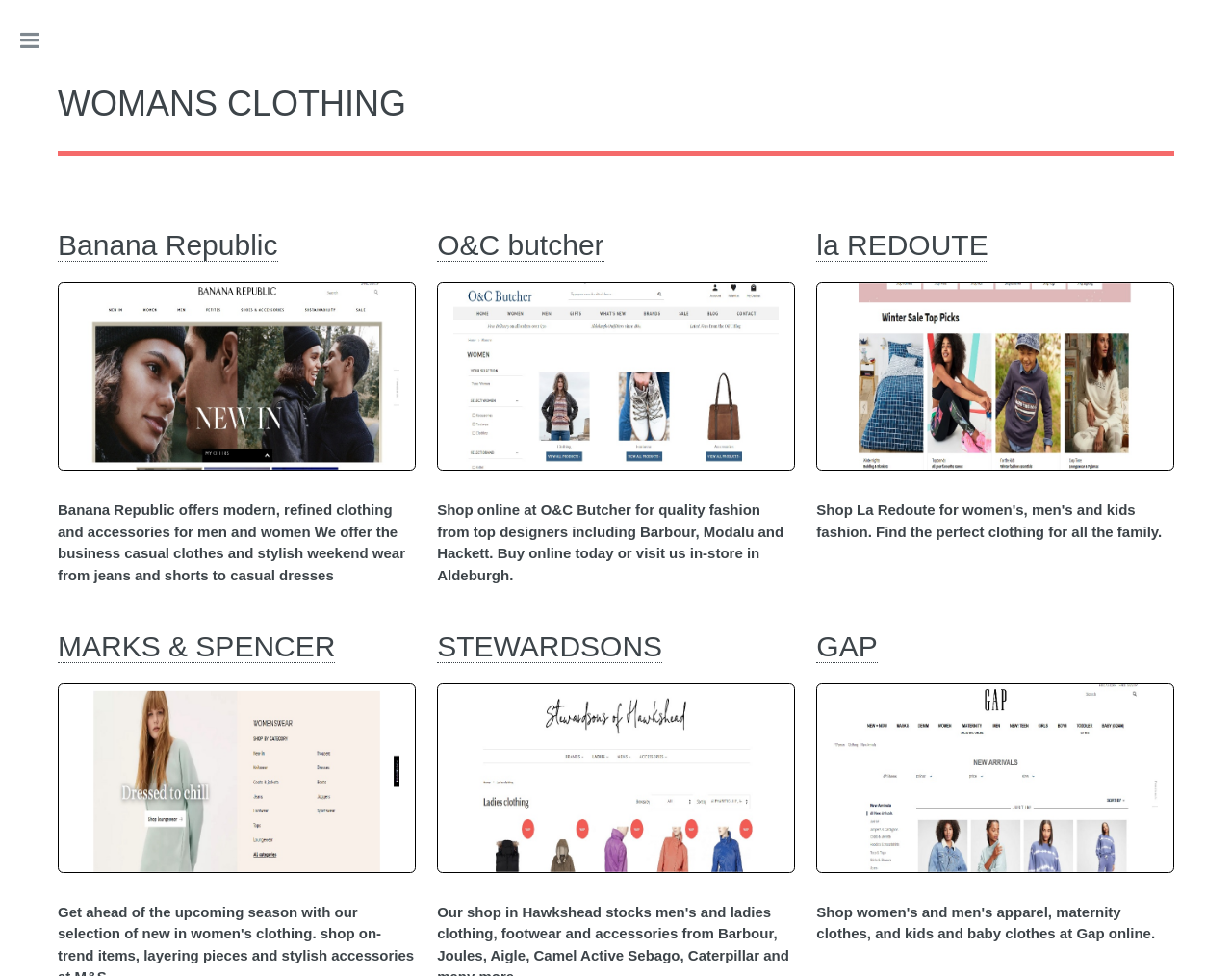Offer a meticulous caption that includes all visible features of the webpage.

This webpage is a ladies' fashion website that offers a variety of clothing options for every occasion. At the top of the page, there is a prominent link to "WOMANS CLOTHING" with a heading of the same name. Below this, there are five sections, each featuring a different fashion brand.

The first section is dedicated to Banana Republic, with a heading, link, and image all bearing the brand's name. A brief description of the brand is provided, stating that it offers modern, refined clothing and accessories for men and women.

To the right of Banana Republic is a section for O&C butcher, featuring a heading, link, and image with the brand's name. A description of the brand is provided, stating that it offers quality fashion from top designers and allows customers to shop online or visit their store in Aldeburgh.

The third section is for la REDOUTE, with a heading, link, and image all bearing the brand's name. The fourth section is for MARKS & SPENCER, featuring a heading, link, and image with the brand's name. The fifth and final section is for STEWARDSONS, with a heading, link, and image all bearing the brand's name. A sixth section is for GAP, featuring a heading, link, and image with the brand's name.

At the top-left corner of the page, there is a toggle button represented by an icon.